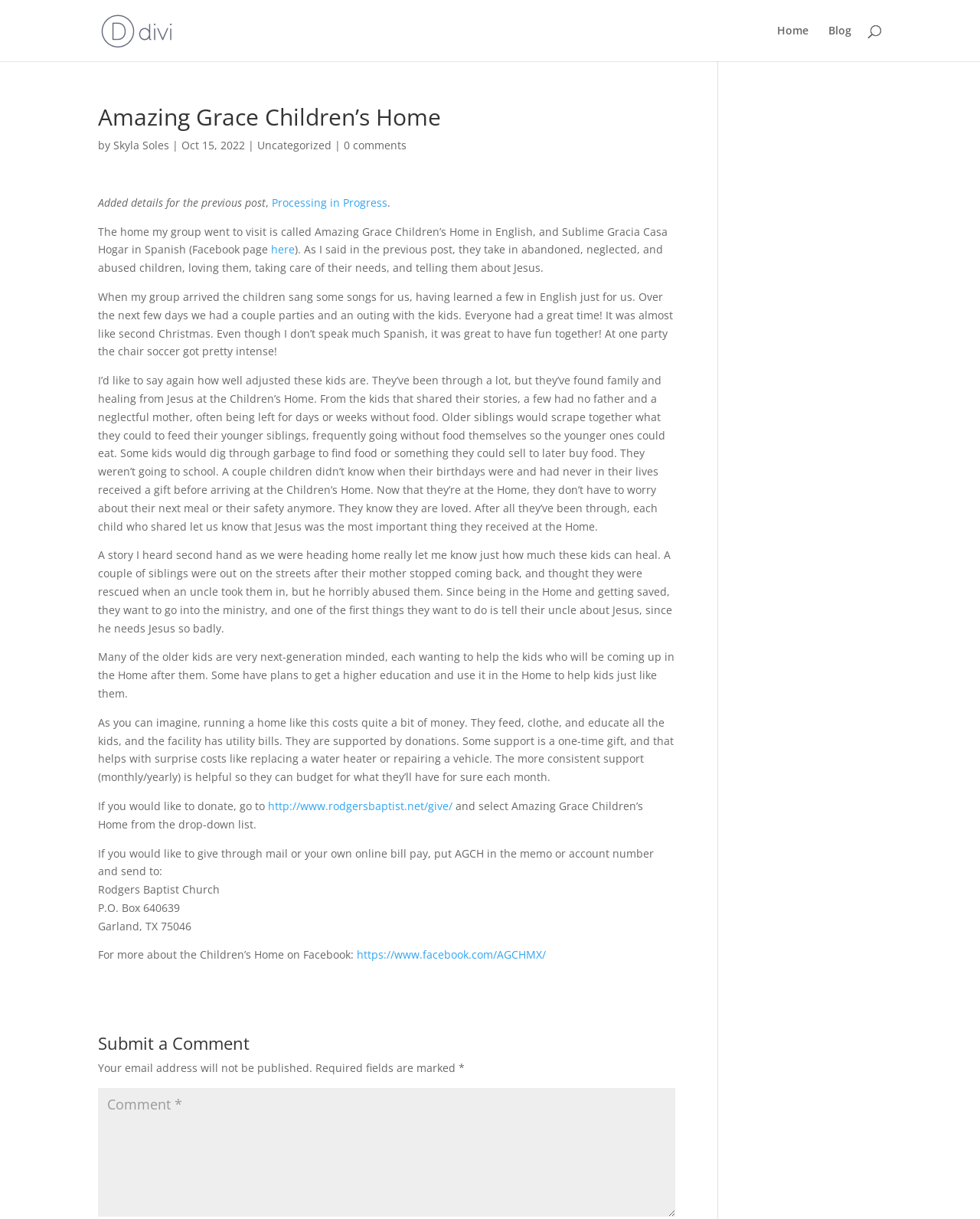Answer the question below in one word or phrase:
What is the name of the children's home?

Amazing Grace Children’s Home